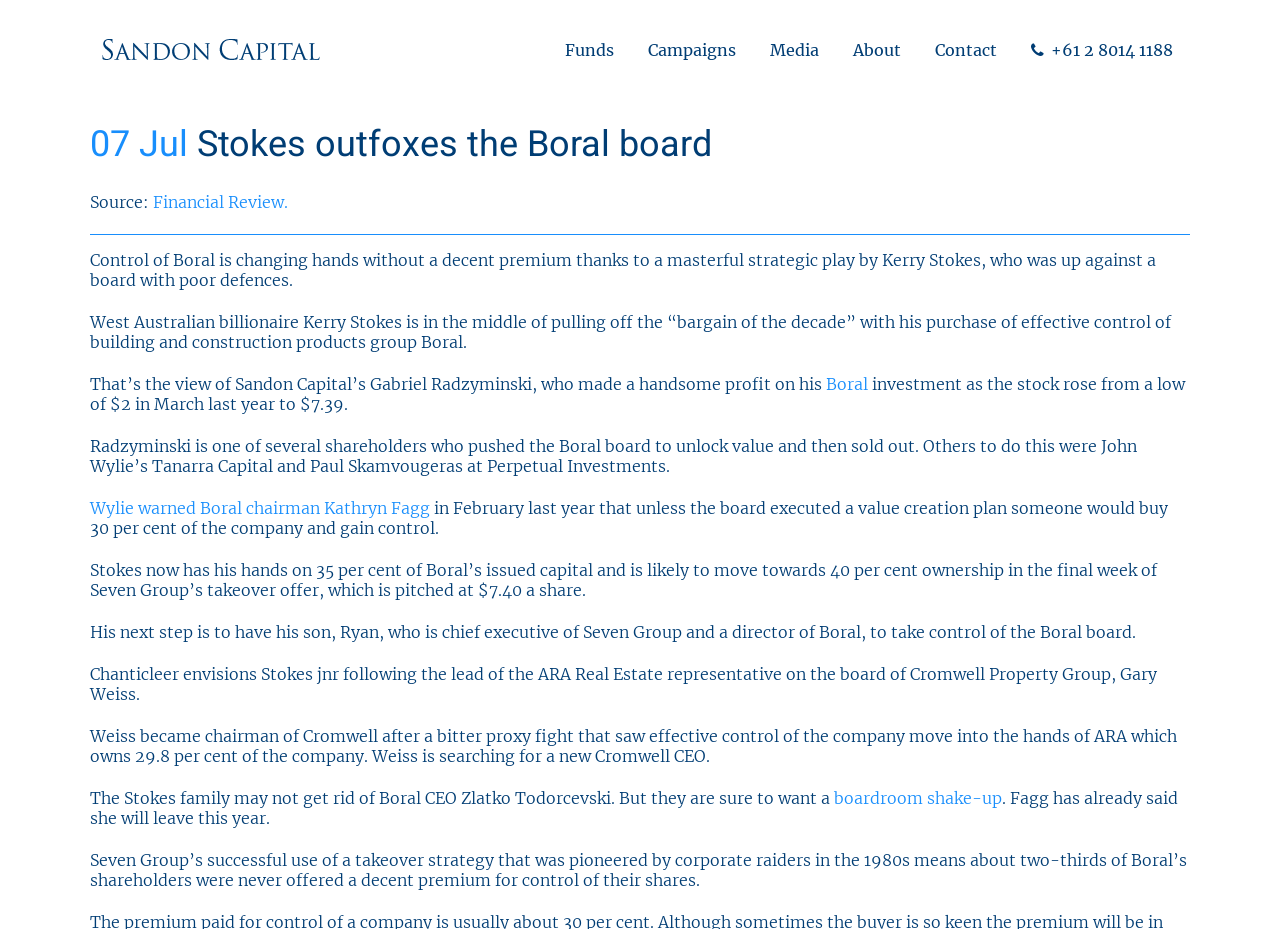Determine the bounding box for the UI element that matches this description: "Sandon Capital Activist Fund (SCAF)".

[0.516, 0.936, 0.711, 0.984]